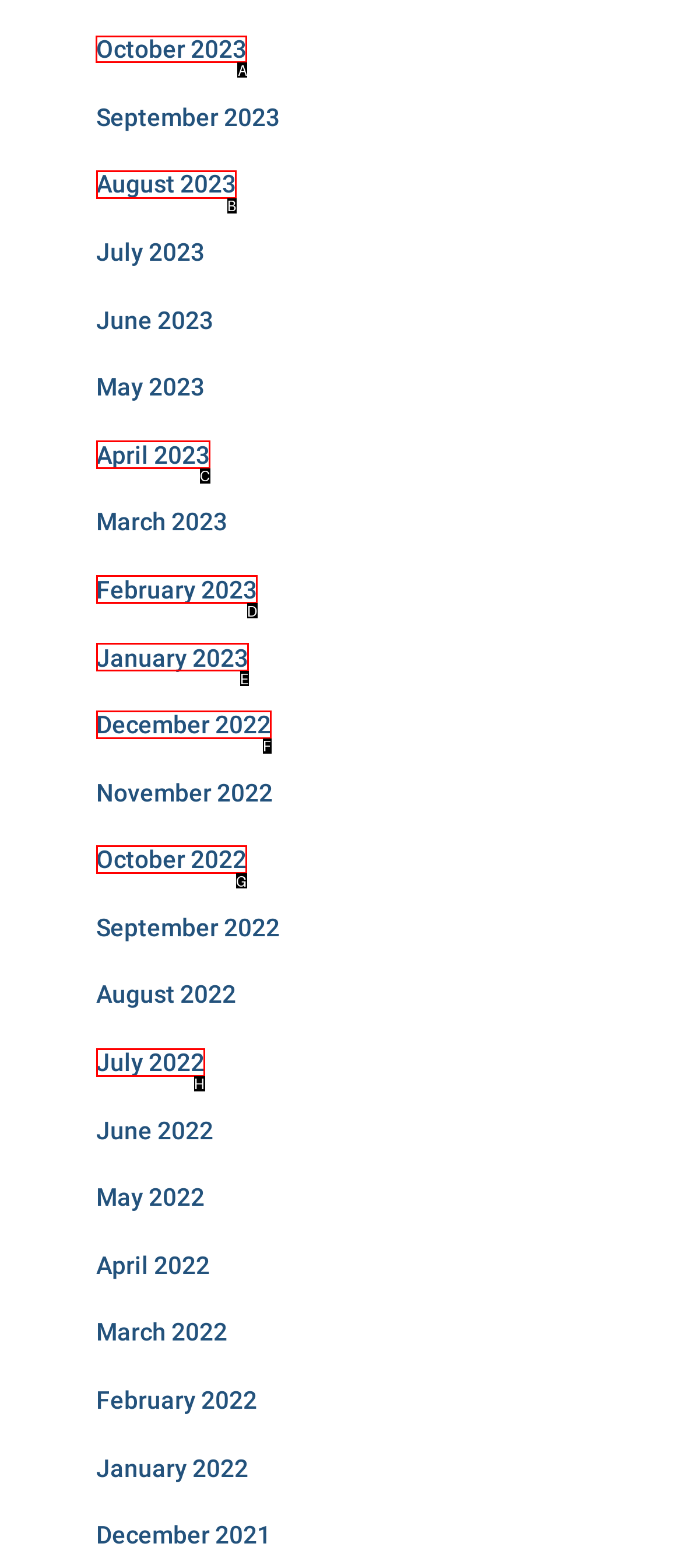Choose the letter that corresponds to the correct button to accomplish the task: View October 2023
Reply with the letter of the correct selection only.

A